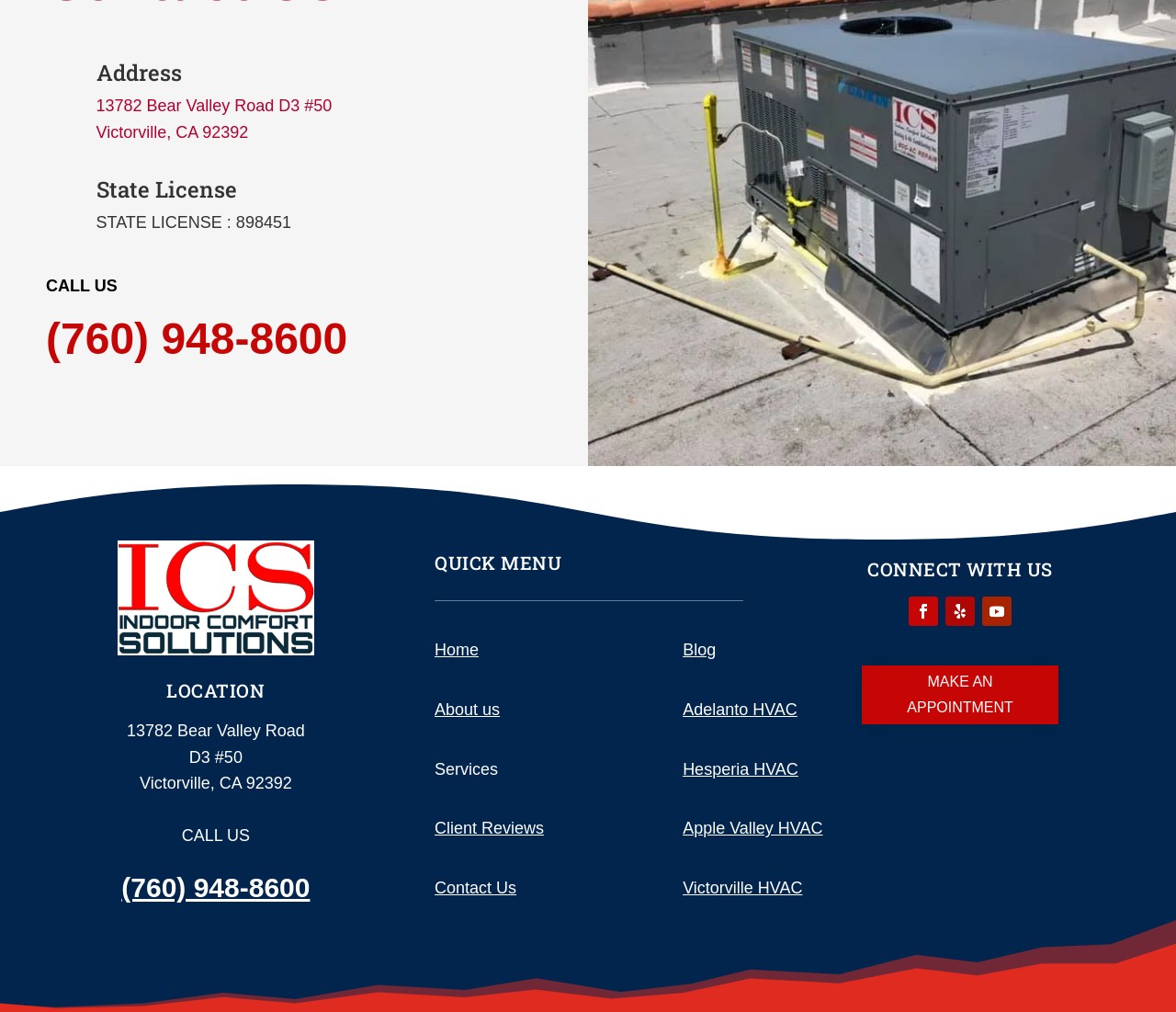What is the phone number to call ICS Heating and Air?
Give a one-word or short-phrase answer derived from the screenshot.

(760) 948-8600